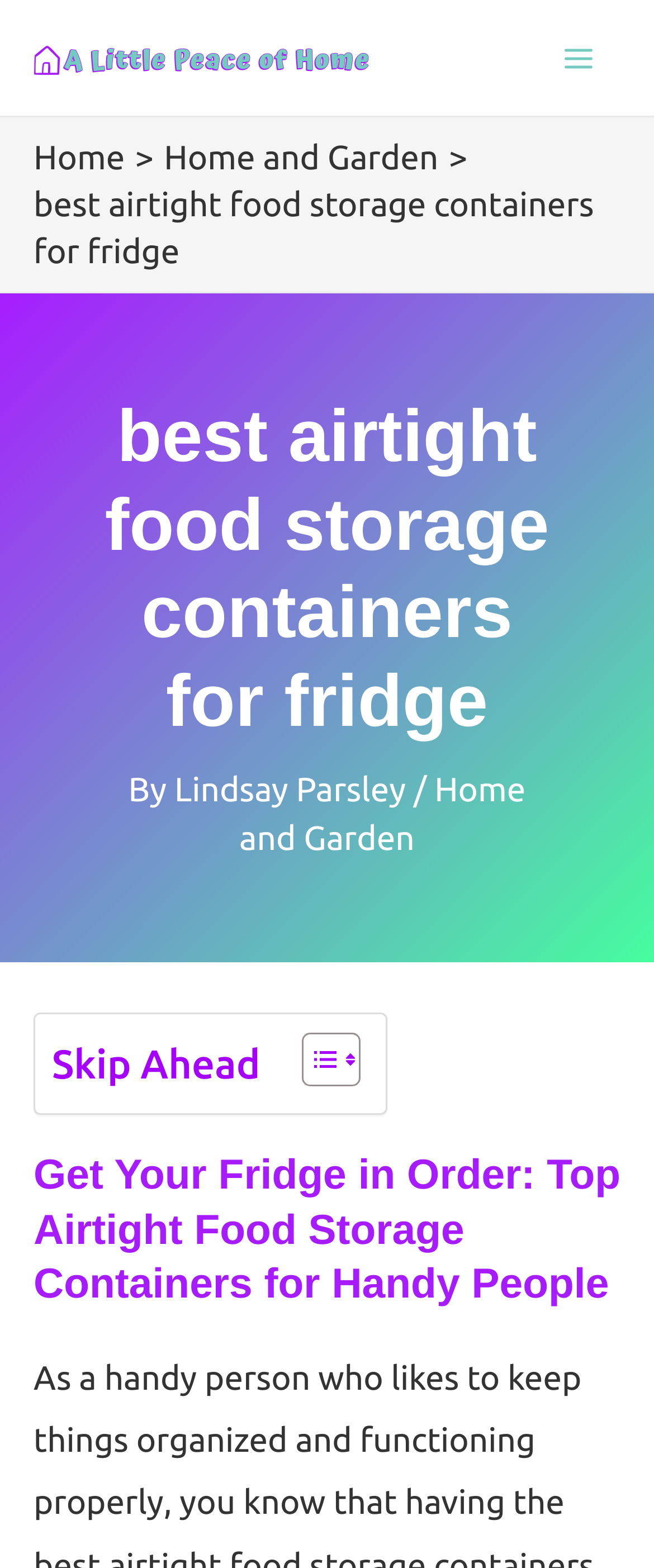Respond with a single word or phrase to the following question: What is the name of the blog?

A Little Peace of Home